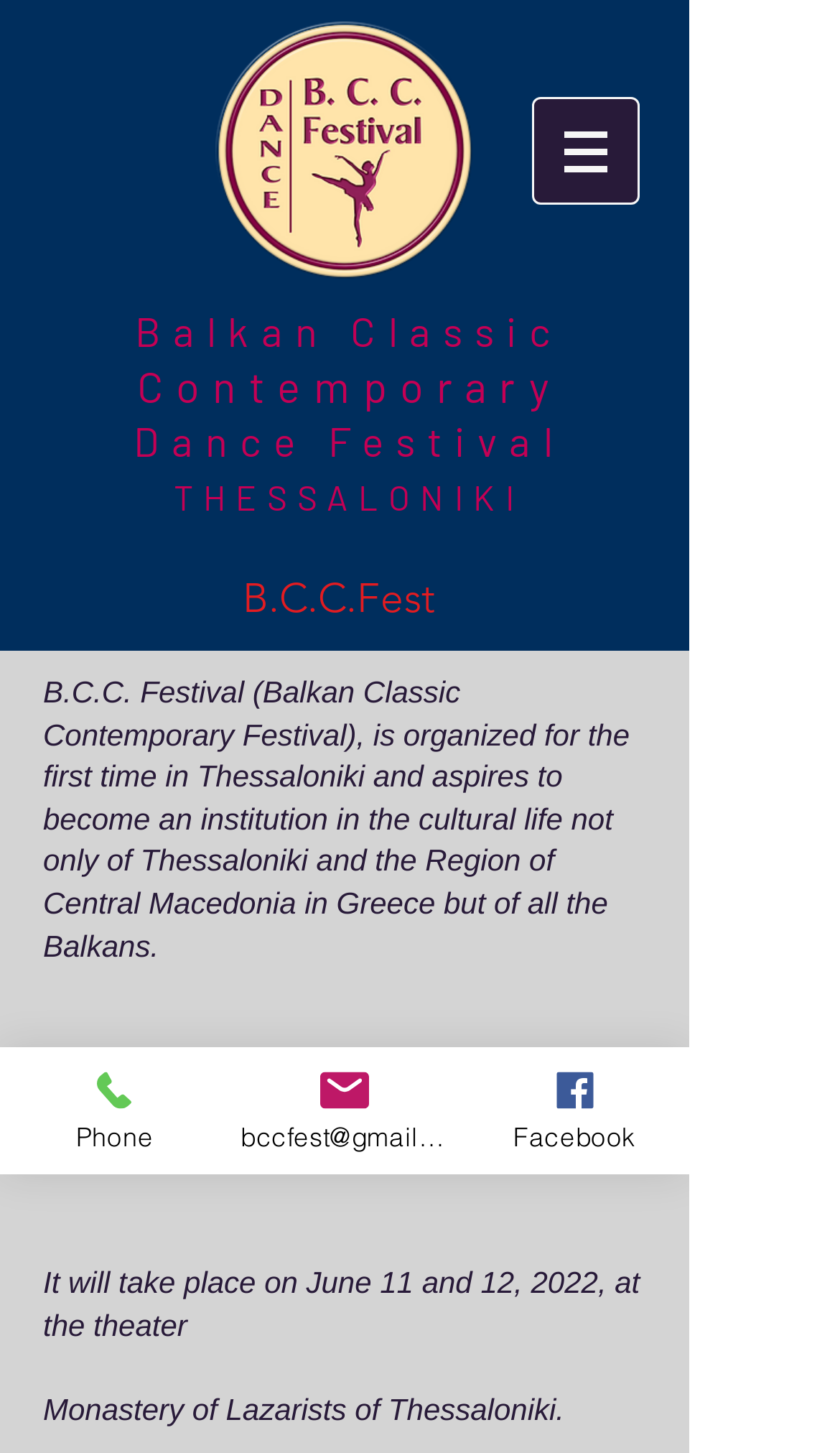Determine the bounding box coordinates of the clickable region to carry out the instruction: "Contact through Phone".

[0.0, 0.721, 0.274, 0.808]